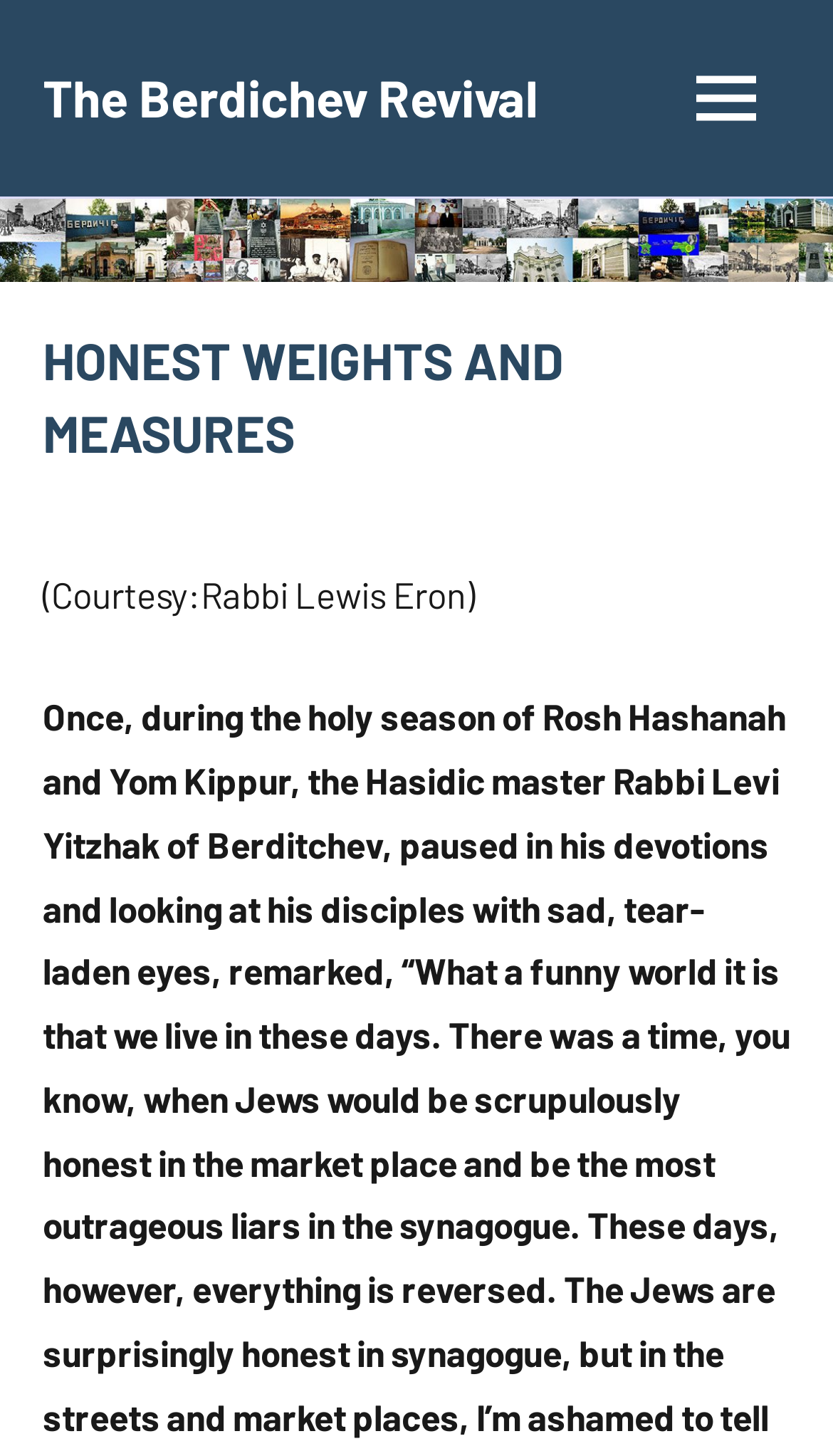What is the name of the Rabbi mentioned?
Look at the image and answer with only one word or phrase.

Rabbi Lewis Eron